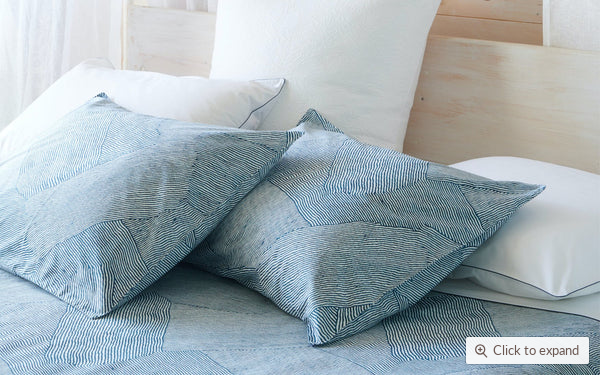Explain the scene depicted in the image, including all details.

This image showcases a beautifully styled bedding arrangement featuring two decorative pillows with a calming, blue striped pattern resting on a soft, textured bedspread. The intricate design of the pillows complements the overall aesthetic, creating a serene and inviting atmosphere. The background features light, airy bedding with a subtle quilted texture, enhancing the cozy feel of the setting. The composition is framed within a bright, softly lit room, emphasizing the warm and welcoming ambiance. A button labeled "Click to expand" is present in the corner, indicating additional details or views of this exquisite bedding collection may be available.